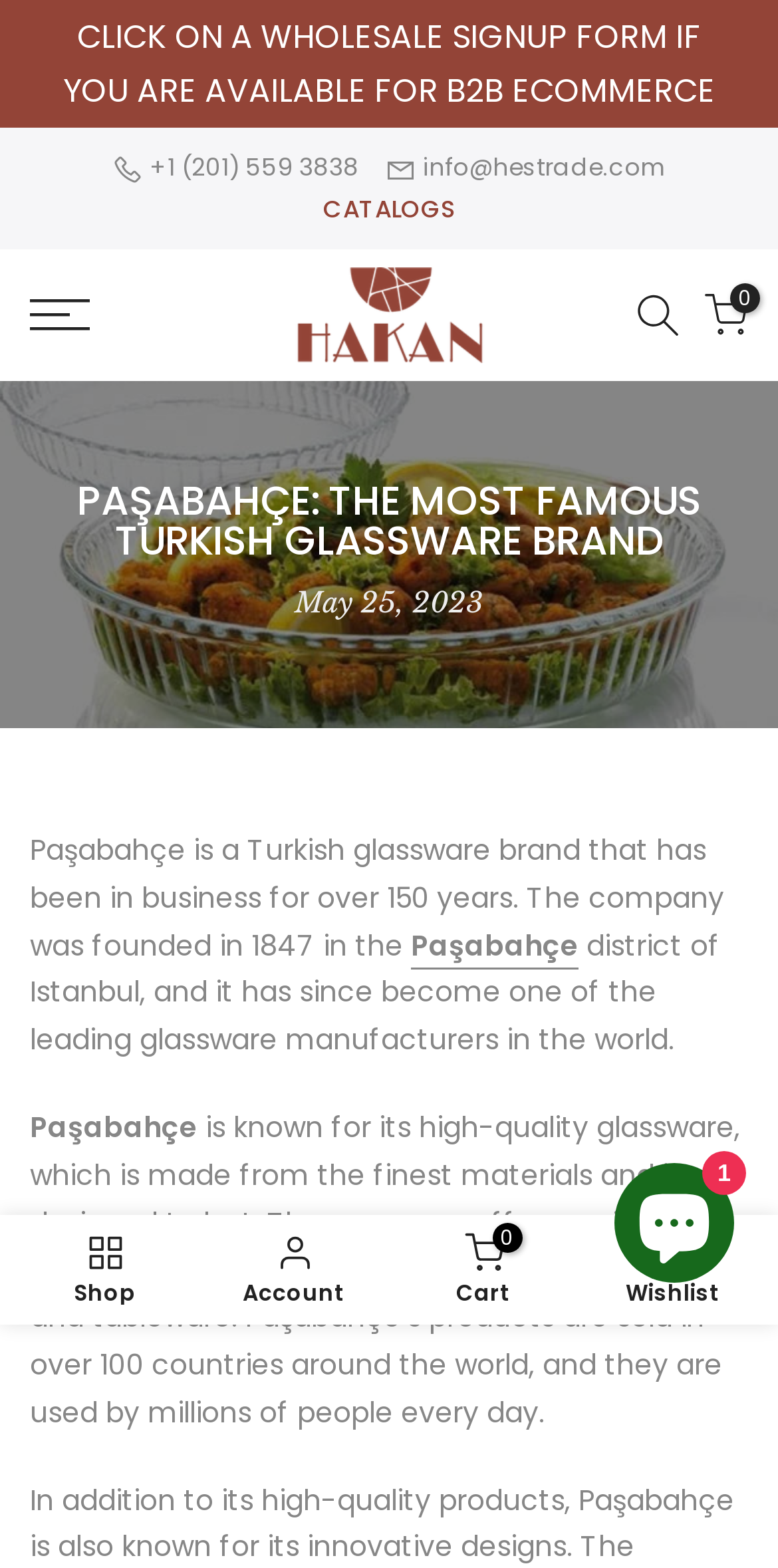Explain the webpage's layout and main content in detail.

The webpage is about Paşabahçe, a Turkish glassware brand that has been in business for over 150 years. At the top of the page, there is an announcement section with a link to a wholesale signup form. Below this, there are contact information links, including a phone number and an email address. 

To the right of the contact information, there is a link to catalogs. Above this, there is a social media sharing image. On the top-right corner, there are three icons with no text. 

The main content of the page starts with a heading that reads "PAŞABAHÇE: THE MOST FAMOUS TURKISH GLASSWARE BRAND". Below this, there is a time stamp indicating the date "May 25, 2023". The main text describes Paşabahçe as a Turkish glassware brand that has been in business for over 150 years, founded in 1847 in the Paşabahçe district of Istanbul, and has since become one of the leading glassware manufacturers in the world.

At the bottom of the page, there are navigation links to "Shop", "Account", "0 Cart", and "0 Wishlist", each accompanied by an icon. On the bottom-right corner, there is a chat window with a button to expand or collapse it, and an image of a chat icon.